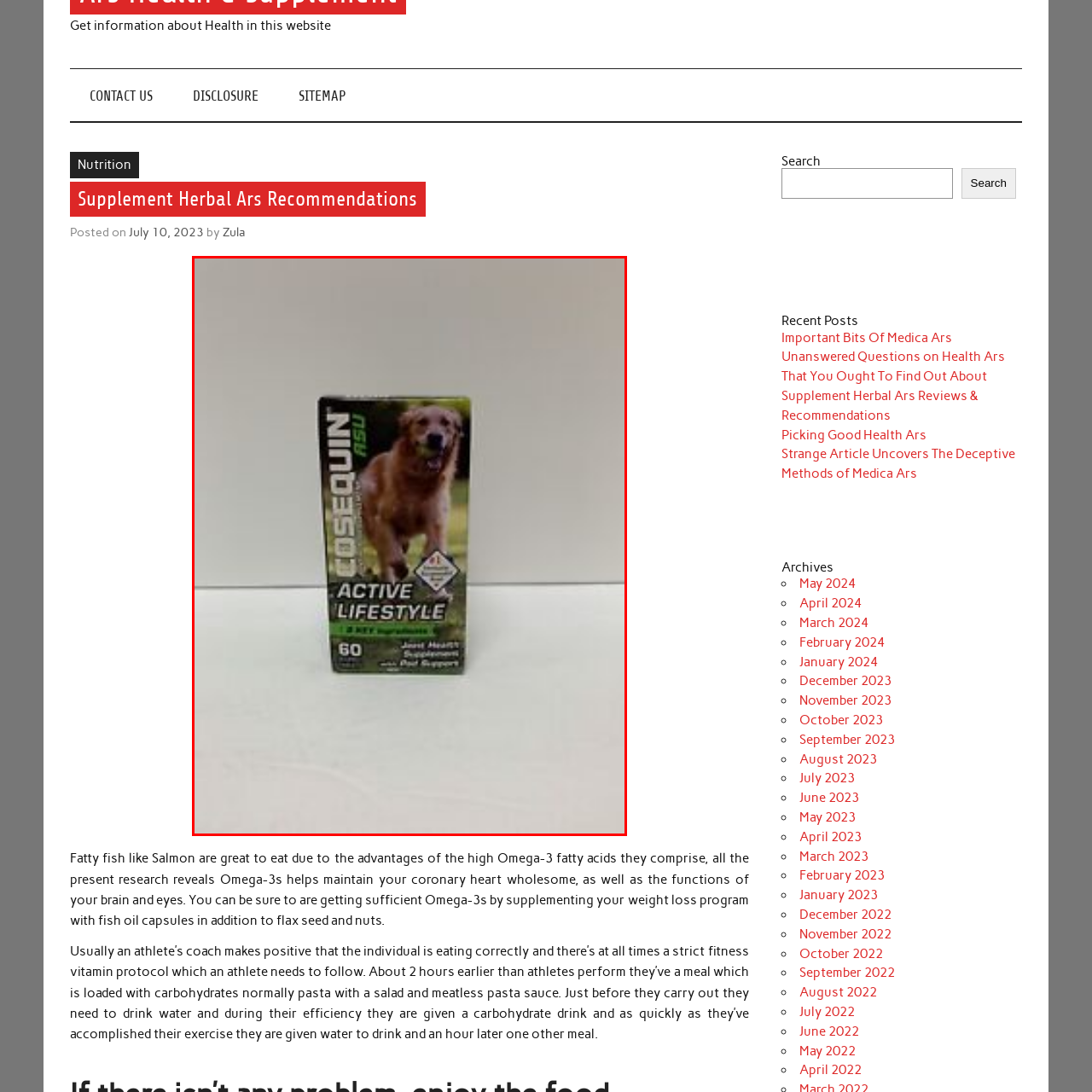How many capsules are in the box?
Direct your attention to the image inside the red bounding box and provide a detailed explanation in your answer.

According to the caption, the box contains 60 capsules, which are intended to support dogs' joint health and overall well-being, particularly beneficial for maintaining an active lifestyle.